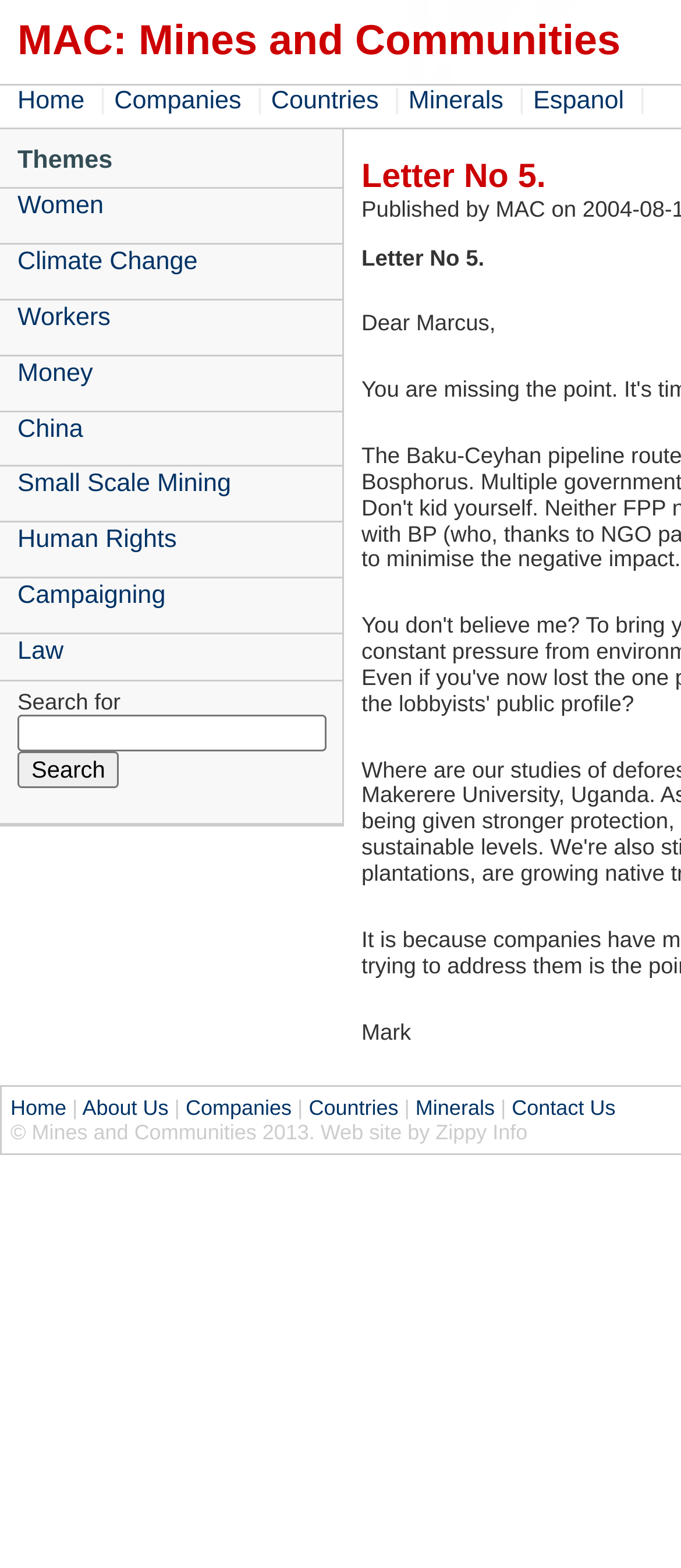Determine the bounding box coordinates of the section to be clicked to follow the instruction: "search for something". The coordinates should be given as four float numbers between 0 and 1, formatted as [left, top, right, bottom].

[0.026, 0.456, 0.479, 0.48]